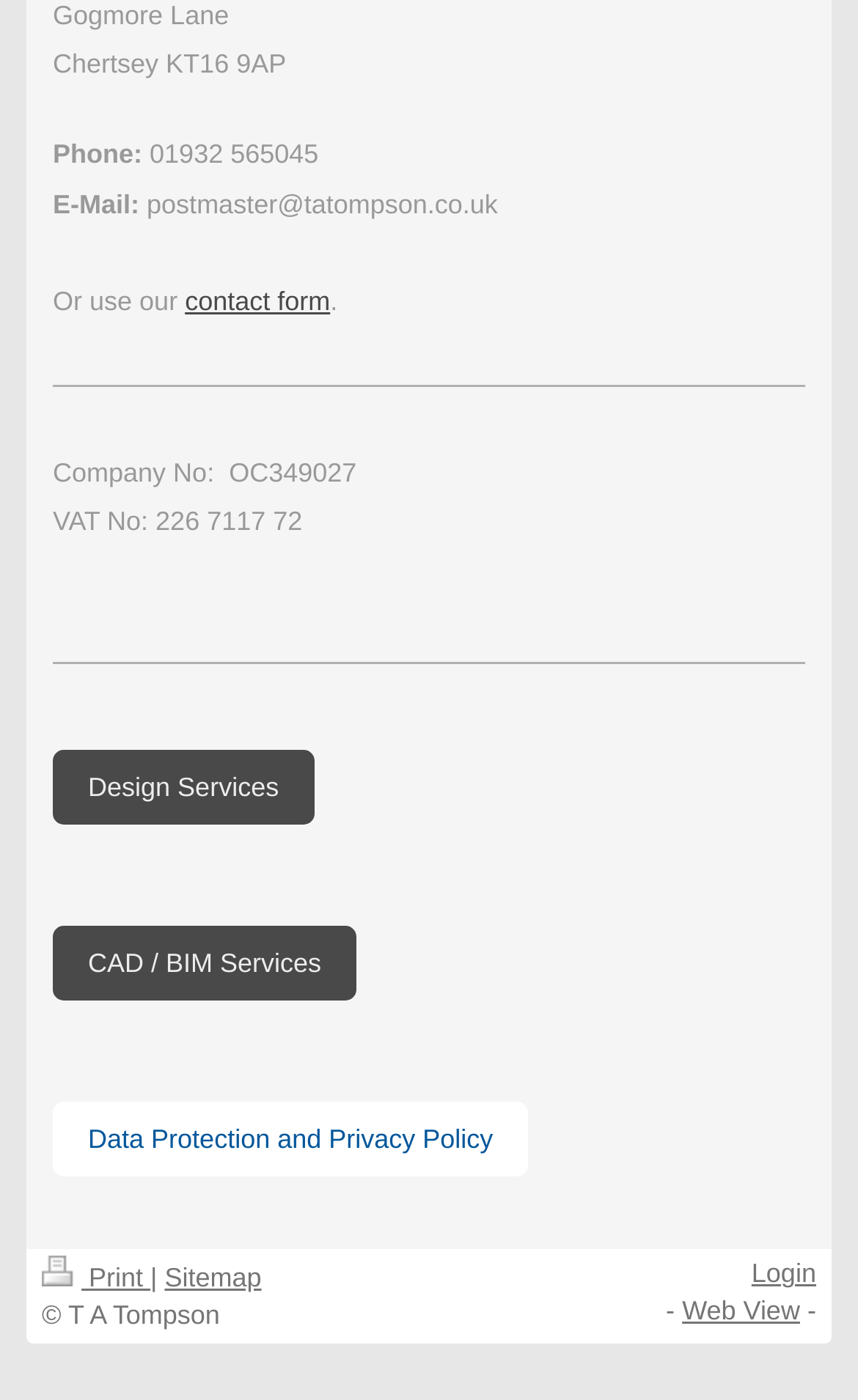Please find and report the bounding box coordinates of the element to click in order to perform the following action: "Check Data Protection and Privacy Policy". The coordinates should be expressed as four float numbers between 0 and 1, in the format [left, top, right, bottom].

[0.062, 0.787, 0.616, 0.841]